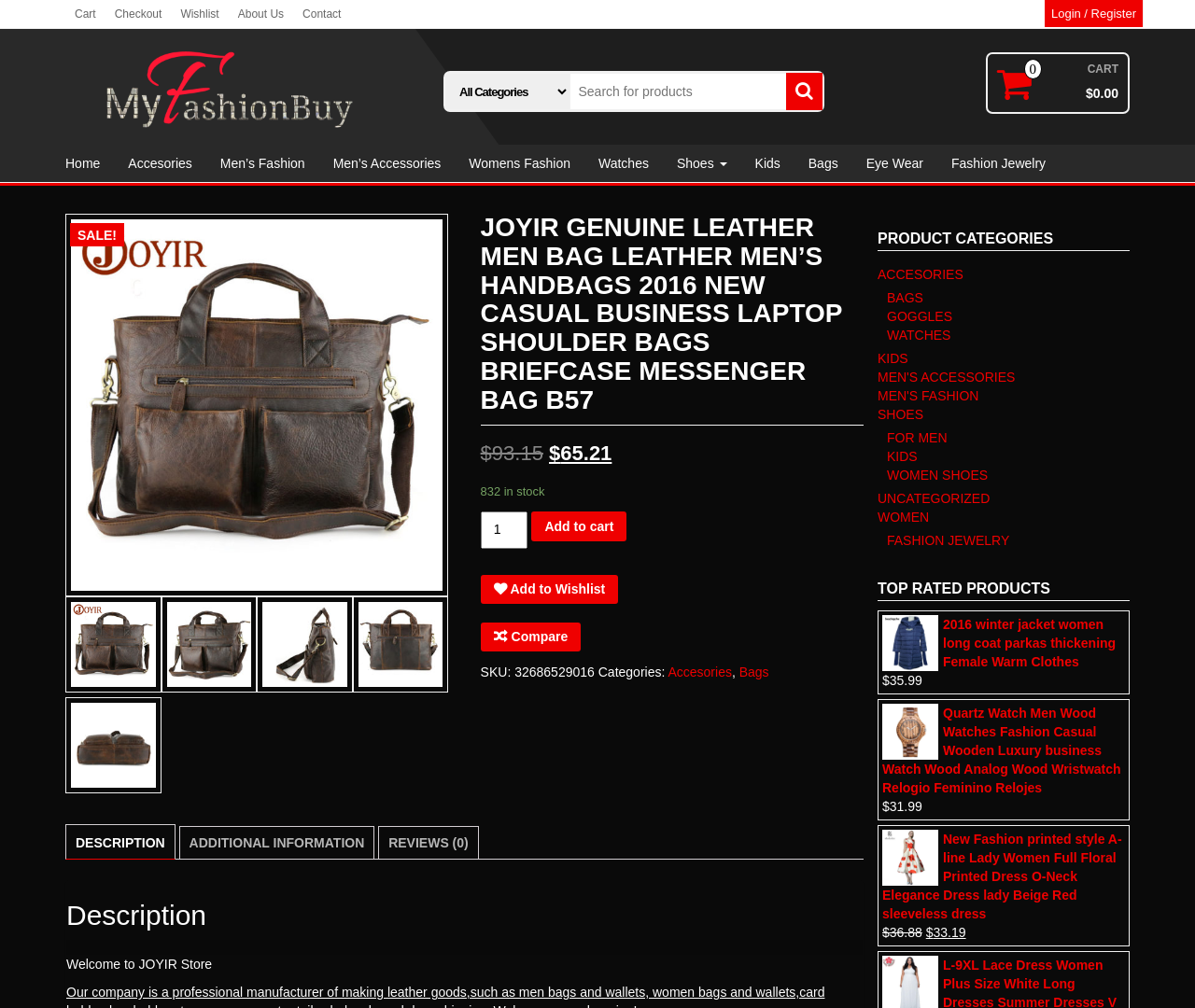What is the price of the JOYIR Genuine Leather Men Bag?
Carefully analyze the image and provide a thorough answer to the question.

The price of the JOYIR Genuine Leather Men Bag can be found in the product details section, where it is listed as '$65.21'.